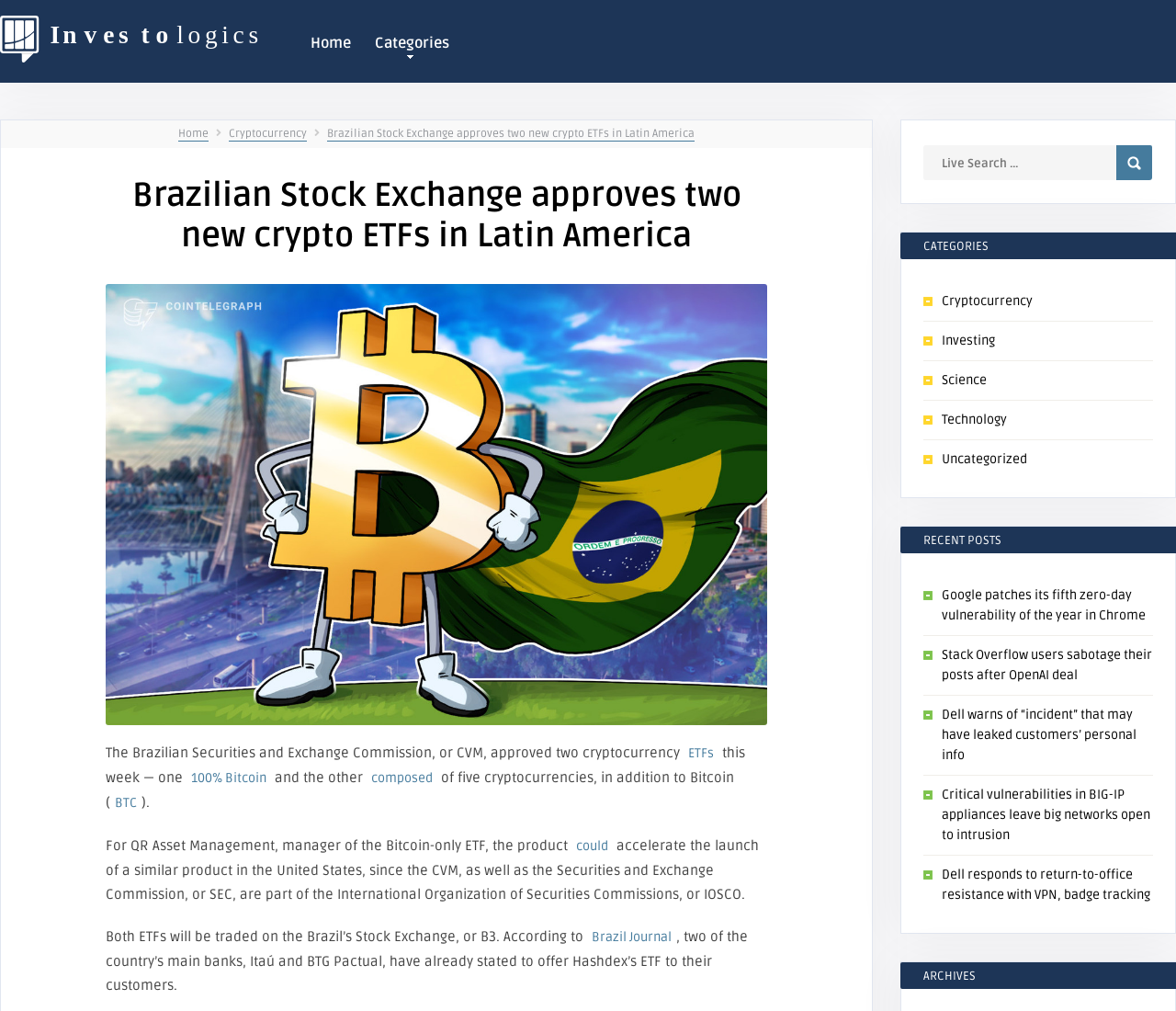Provide the bounding box coordinates of the area you need to click to execute the following instruction: "Read the article about Brazilian Stock Exchange approving two new crypto ETFs".

[0.09, 0.174, 0.652, 0.254]